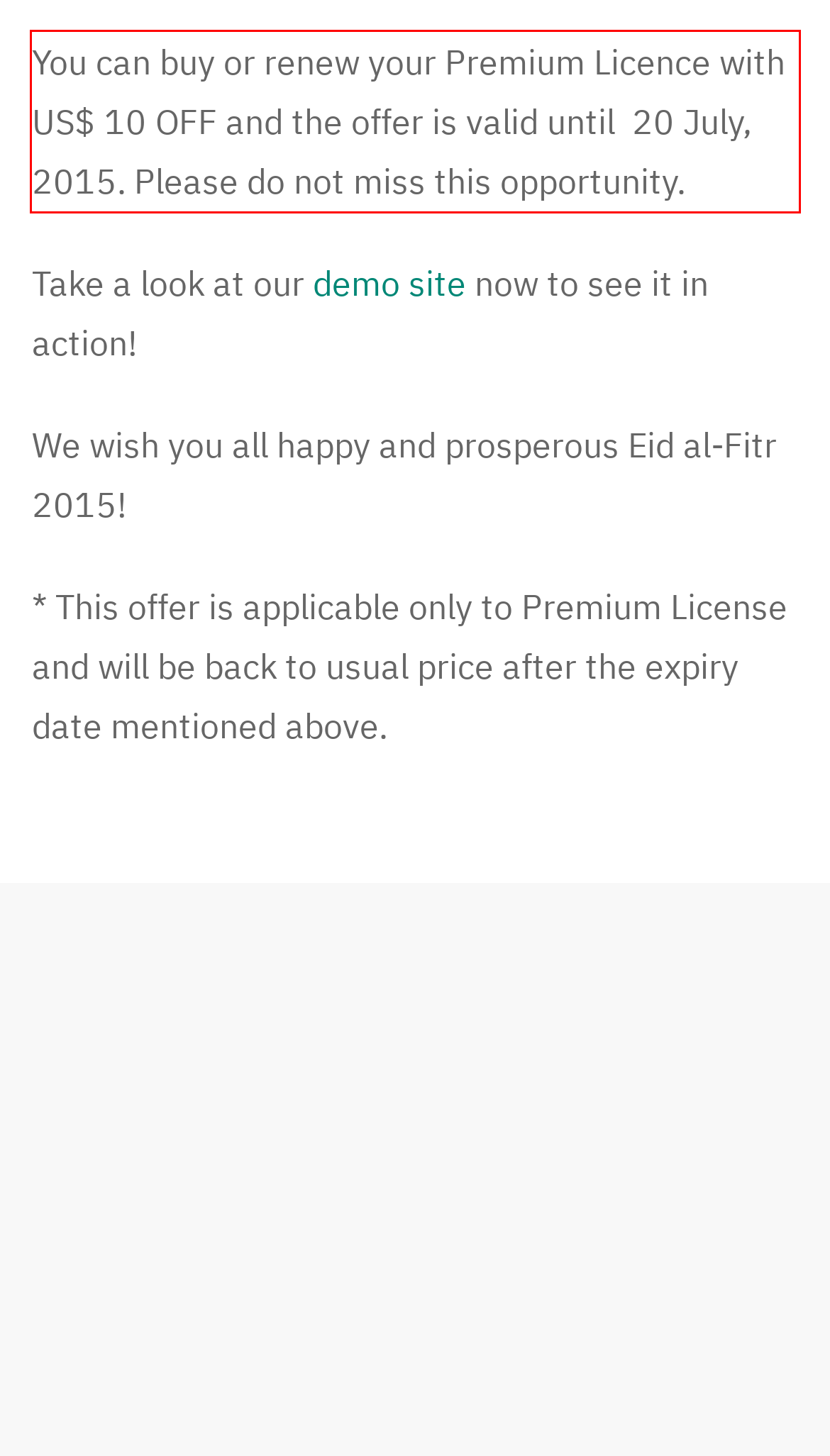Please perform OCR on the UI element surrounded by the red bounding box in the given webpage screenshot and extract its text content.

You can buy or renew your Premium Licence with US$ 10 OFF and the offer is valid until 20 July, 2015. Please do not miss this opportunity.